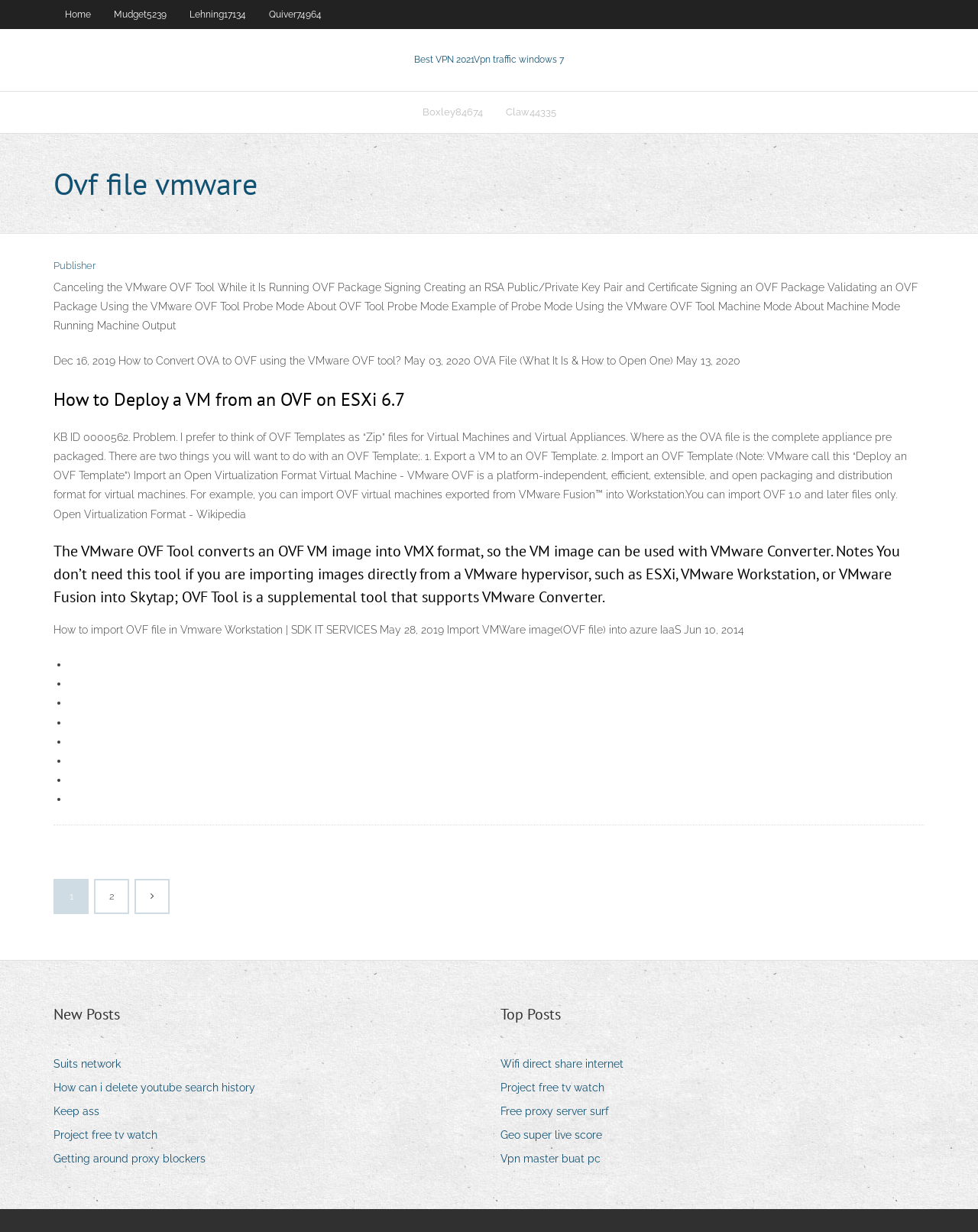Pinpoint the bounding box coordinates of the element to be clicked to execute the instruction: "Click on the 'Home' link".

[0.055, 0.0, 0.105, 0.023]